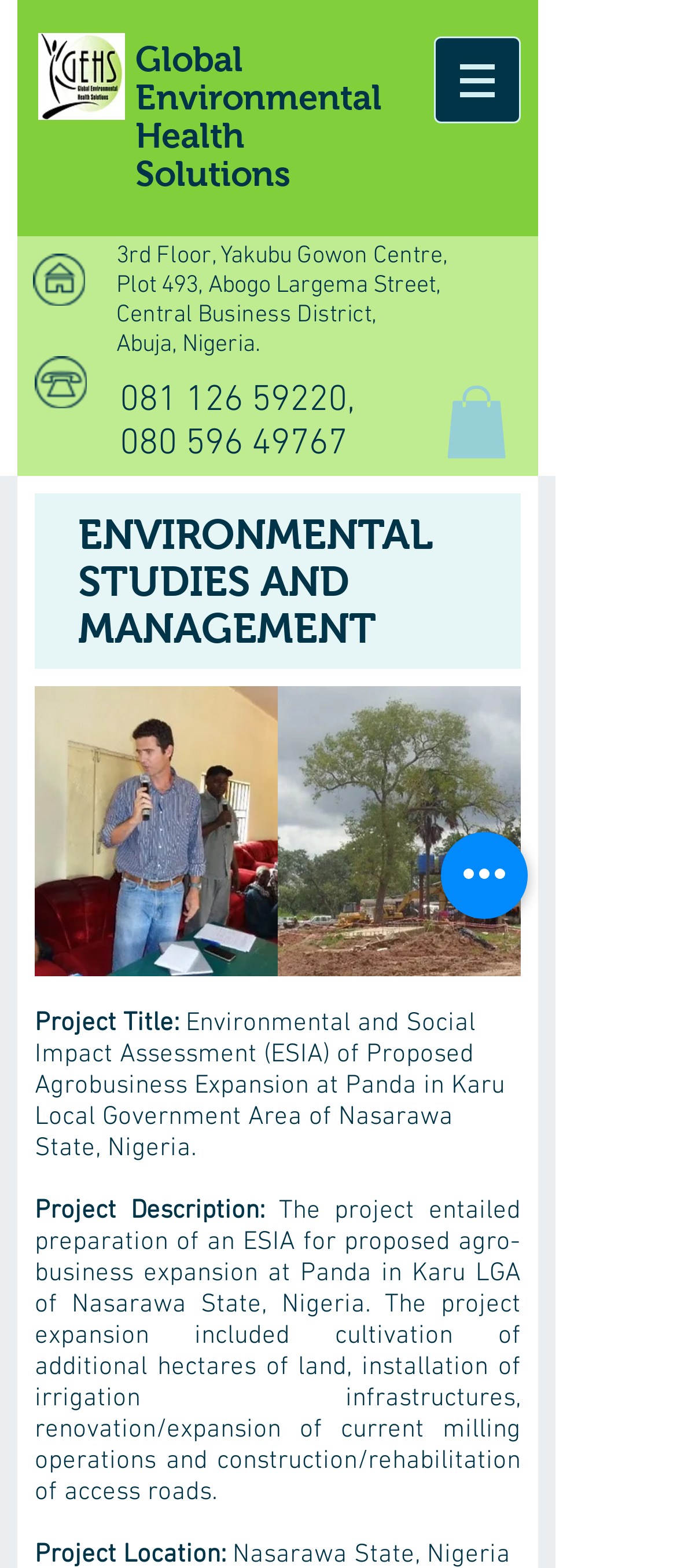Find the bounding box of the UI element described as: "080 596 49767". The bounding box coordinates should be given as four float values between 0 and 1, i.e., [left, top, right, bottom].

[0.177, 0.269, 0.513, 0.297]